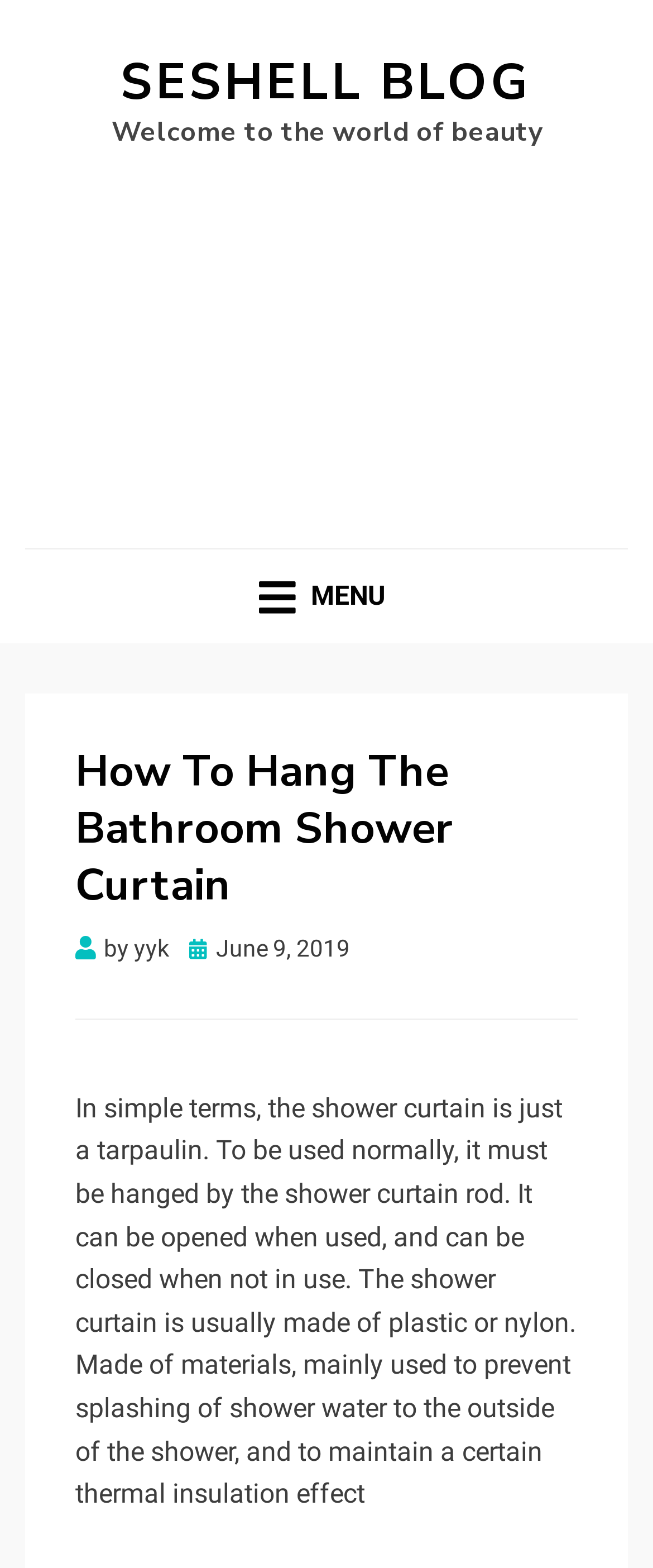Create a full and detailed caption for the entire webpage.

The webpage is a blog post titled "How To Hang The Bathroom Shower Curtain" on the SeShell Blog. At the top left, there is a link to the blog's homepage, "SESHELL BLOG", and a static text "Welcome to the world of beauty" is positioned nearby. Below these elements, there is a large advertisement iframe that spans the entire width of the page.

On the right side of the page, there is a menu link represented by an icon, "\uf0c9 MENU". Below the menu link, there is a header section that contains the title of the blog post, "How To Hang The Bathroom Shower Curtain", in a large font size. The author's name, "yyk", is mentioned below the title, along with the posting date, "June 9, 2019".

The main content of the blog post is a paragraph of text that explains the basics of a shower curtain, describing it as a tarpaulin that needs to be hung by a shower curtain rod, and its functions to prevent water splashing and maintain thermal insulation. This text is positioned below the header section and spans most of the page's width.